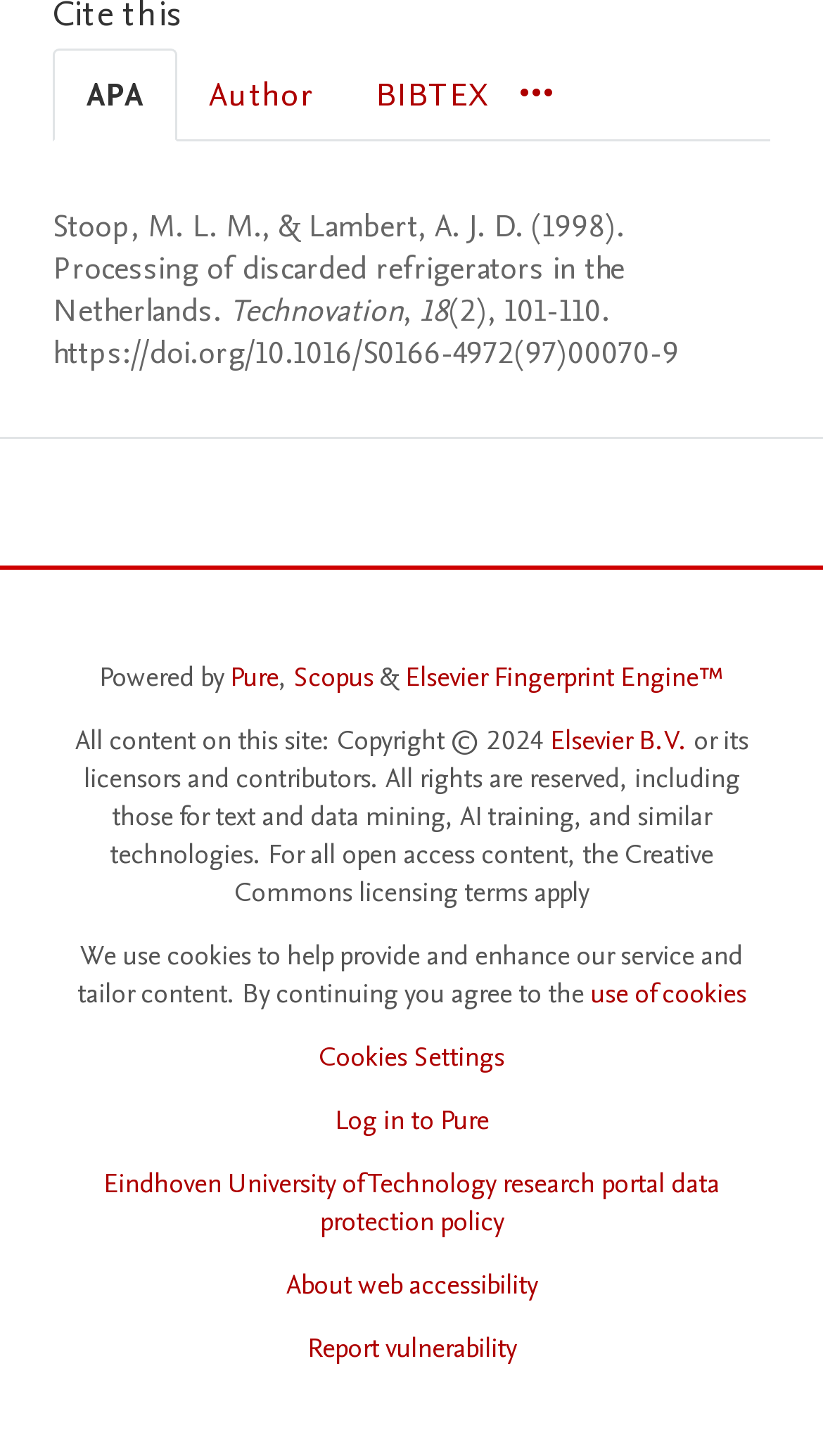Pinpoint the bounding box coordinates of the clickable area needed to execute the instruction: "Click on the Pure link". The coordinates should be specified as four float numbers between 0 and 1, i.e., [left, top, right, bottom].

[0.279, 0.452, 0.338, 0.478]